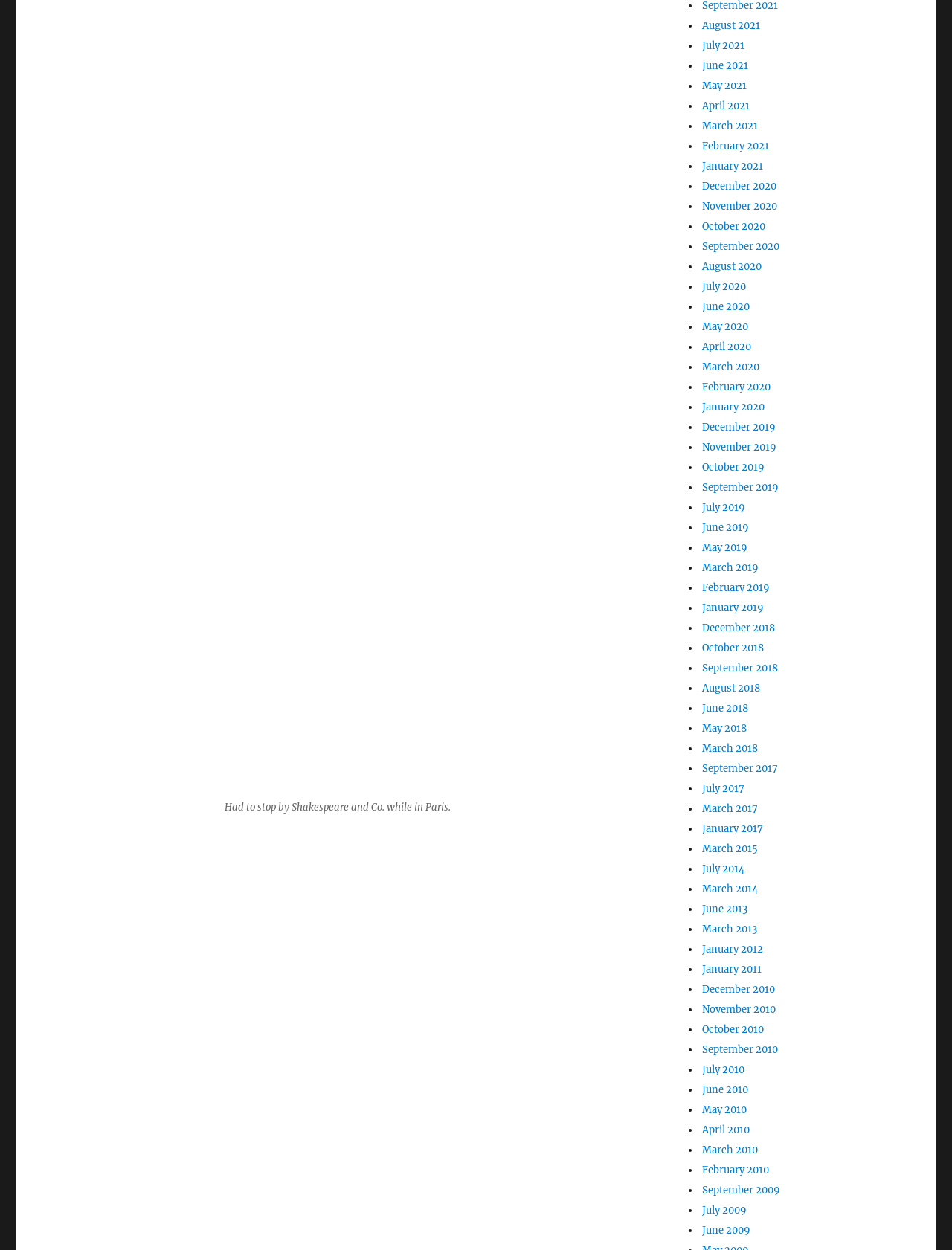Give a one-word or short phrase answer to this question: 
How are the links organized in the webpage?

In a vertical list